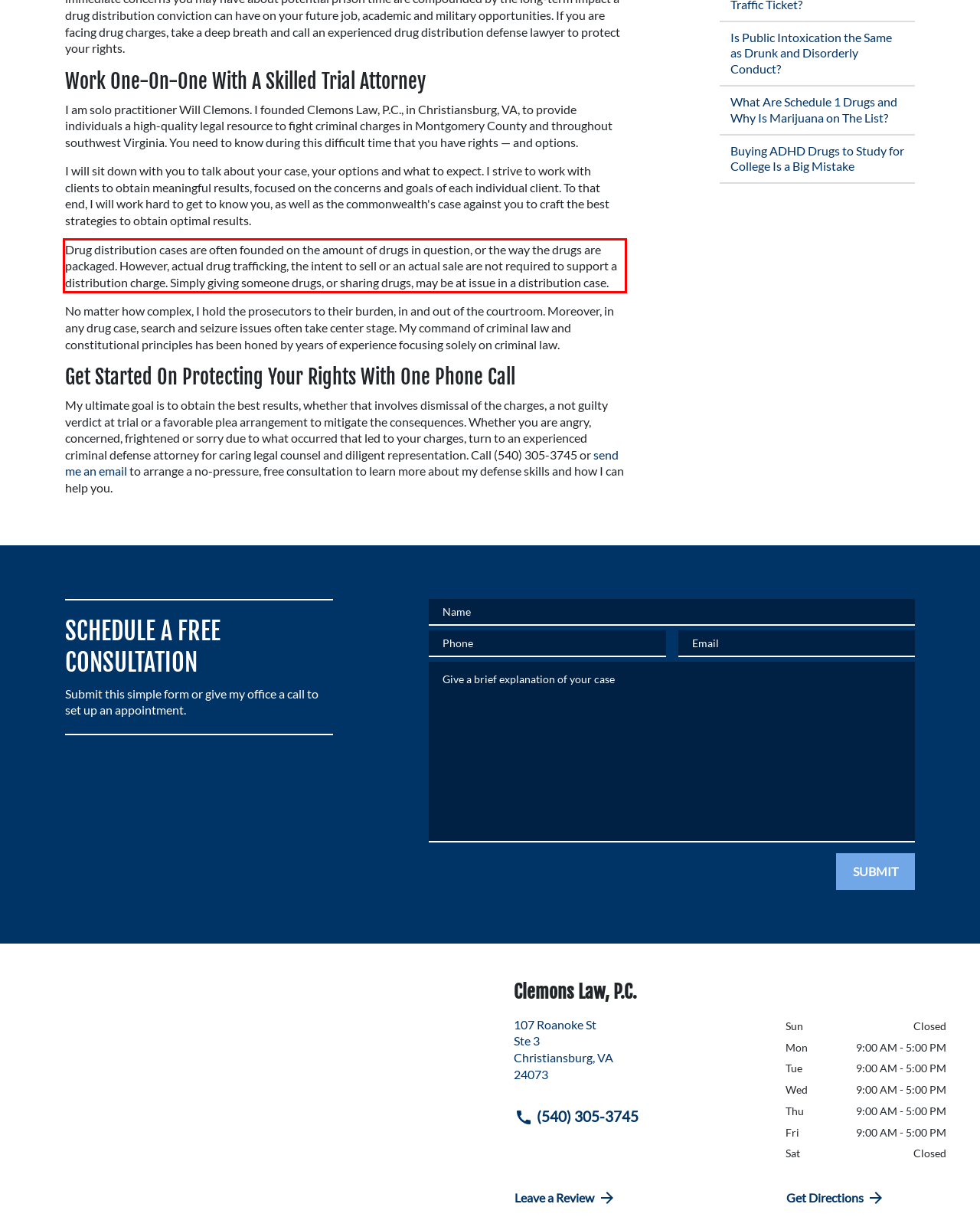Examine the webpage screenshot, find the red bounding box, and extract the text content within this marked area.

Drug distribution cases are often founded on the amount of drugs in question, or the way the drugs are packaged. However, actual drug trafficking, the intent to sell or an actual sale are not required to support a distribution charge. Simply giving someone drugs, or sharing drugs, may be at issue in a distribution case.